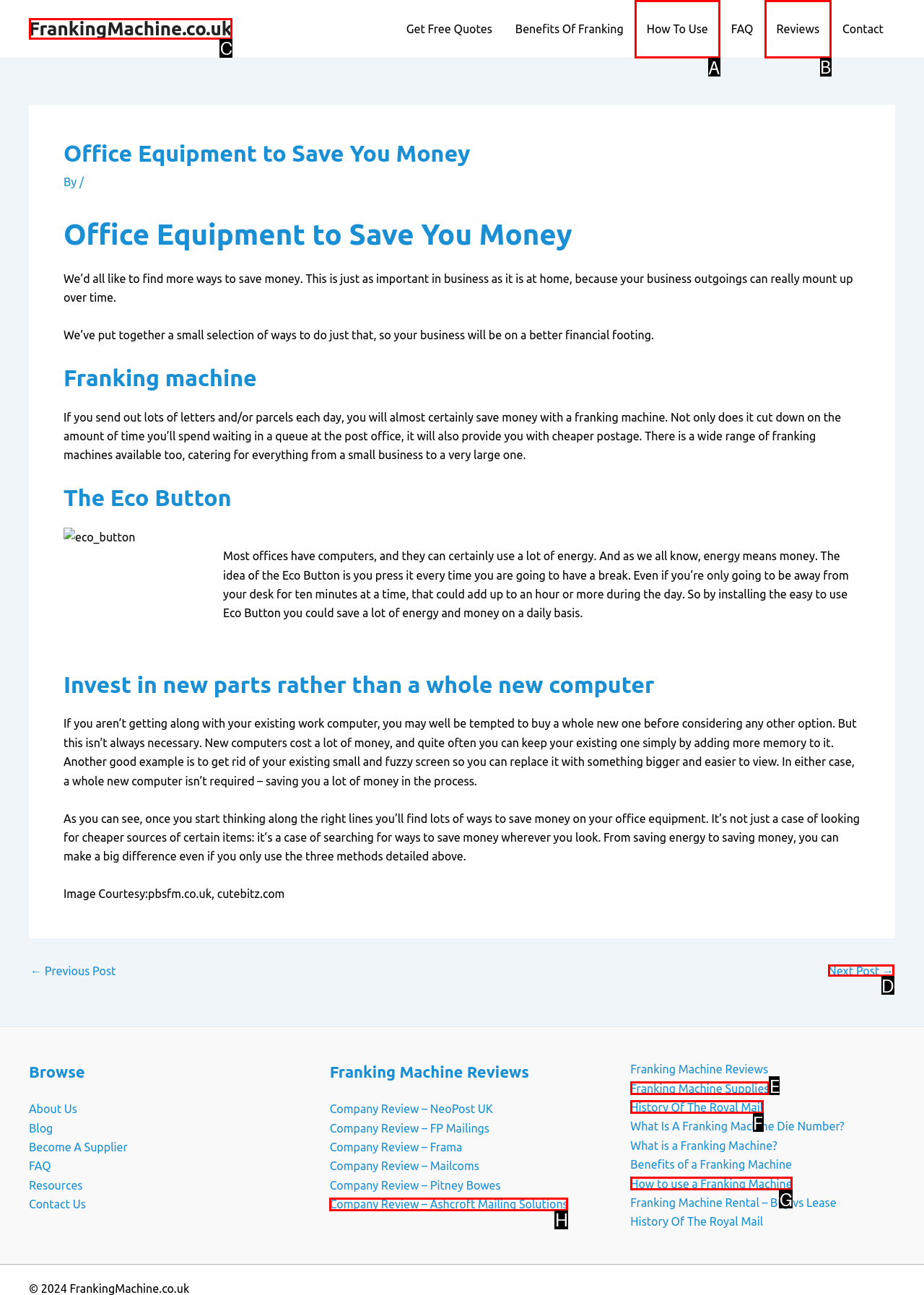Tell me the letter of the UI element I should click to accomplish the task: Click the IYCWM logo based on the choices provided in the screenshot.

None